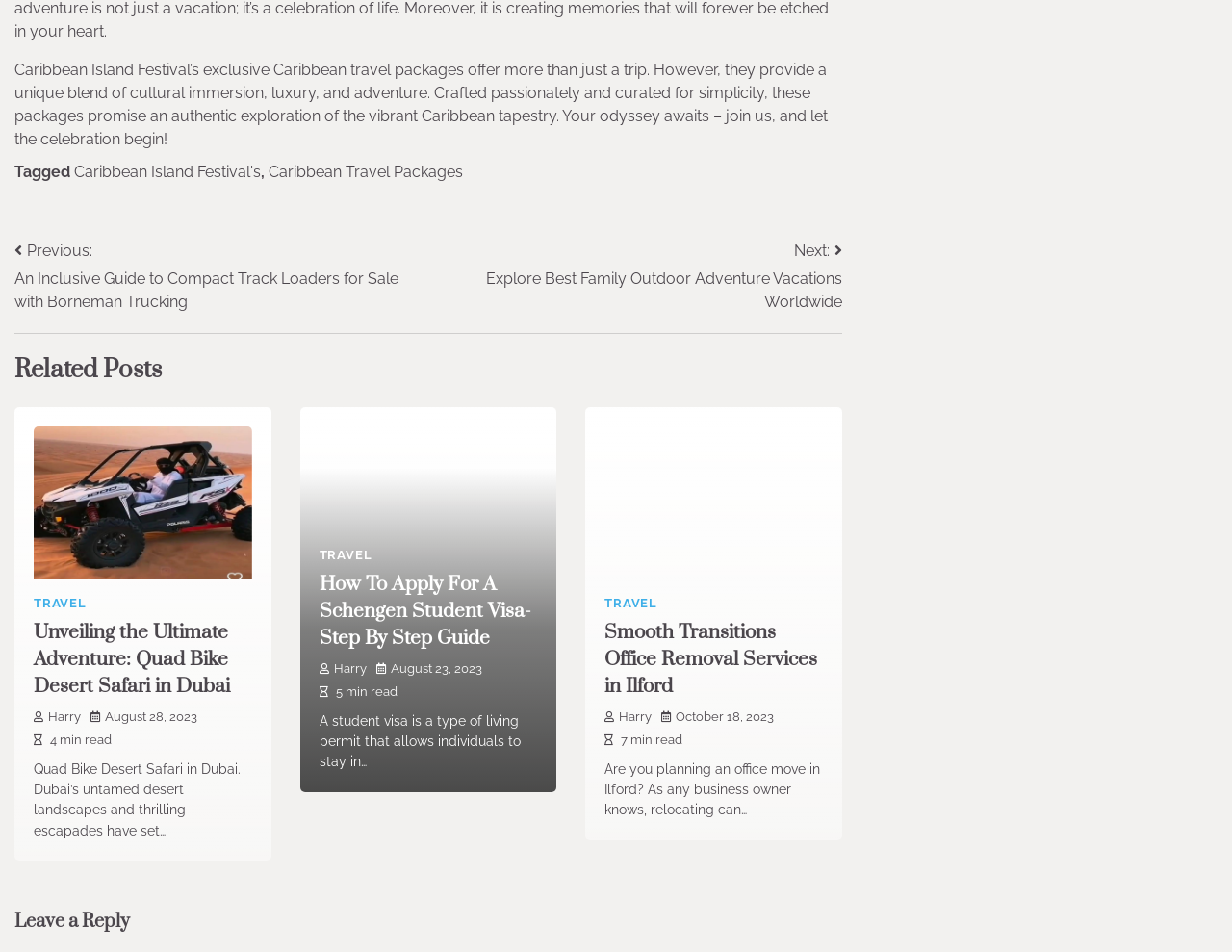Respond to the following question with a brief word or phrase:
What is the purpose of the 'Leave a Reply' section?

To leave a comment